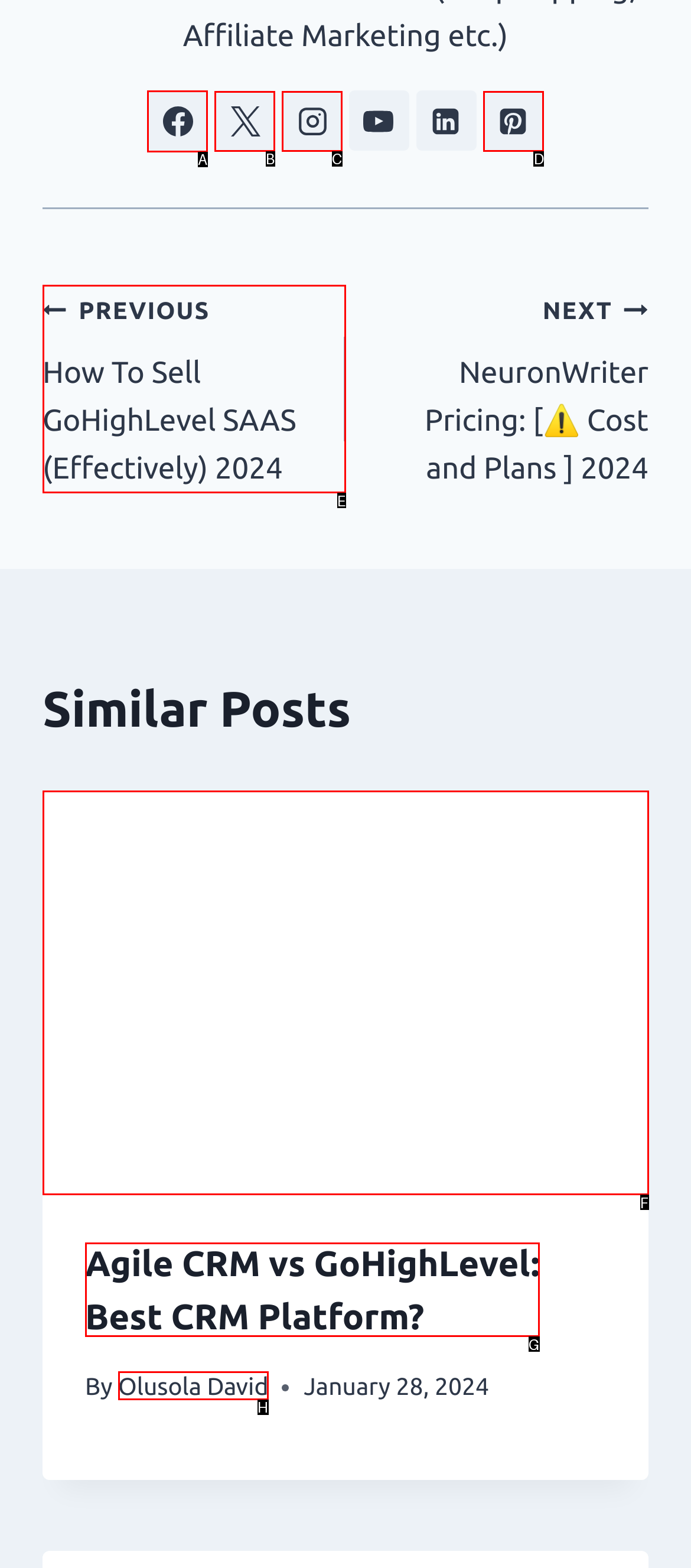Tell me which one HTML element I should click to complete the following task: Click on Facebook link Answer with the option's letter from the given choices directly.

A